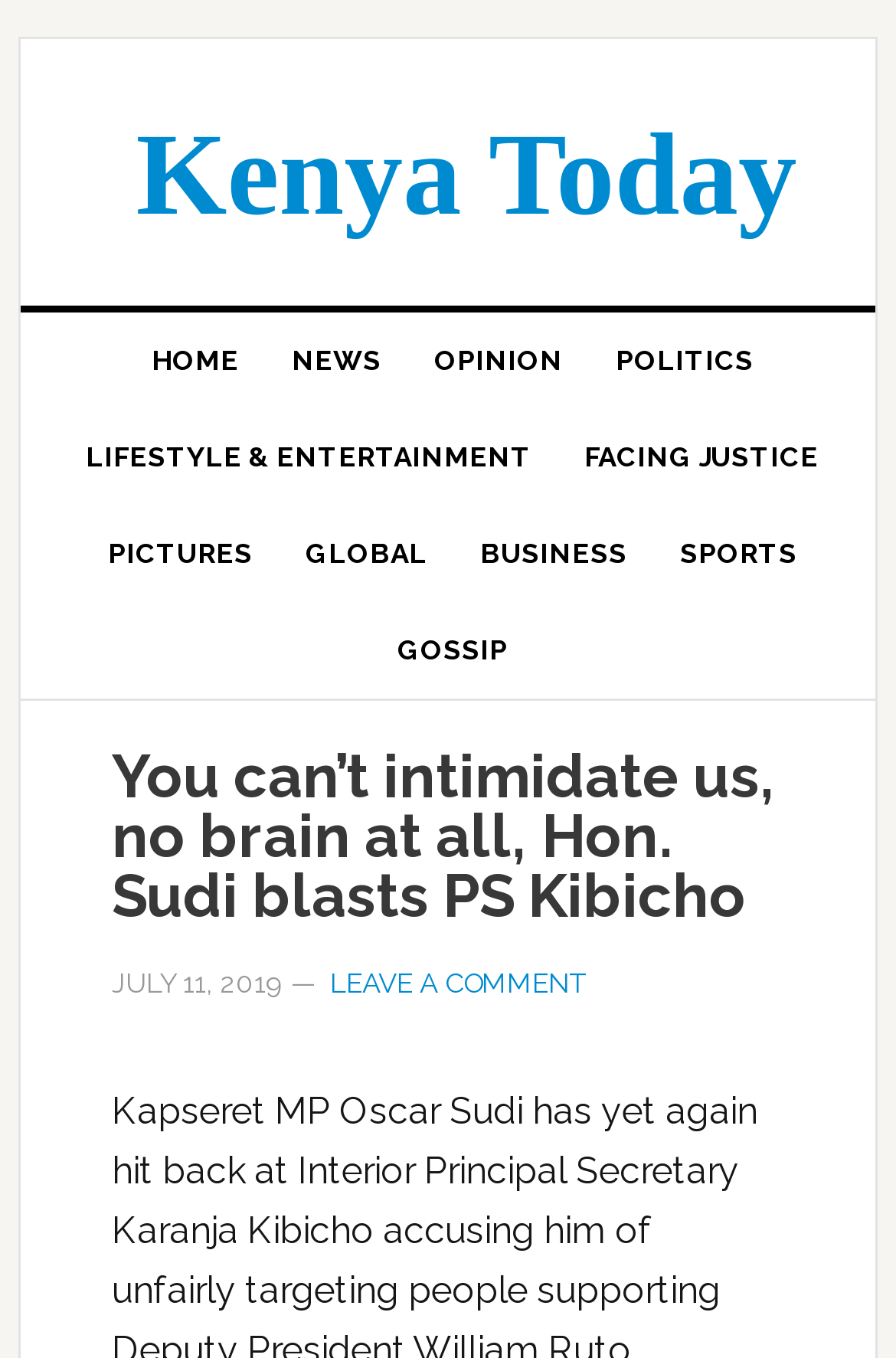Locate the UI element that matches the description Business in the webpage screenshot. Return the bounding box coordinates in the format (top-left x, top-left y, bottom-right x, bottom-right y), with values ranging from 0 to 1.

[0.505, 0.372, 0.731, 0.443]